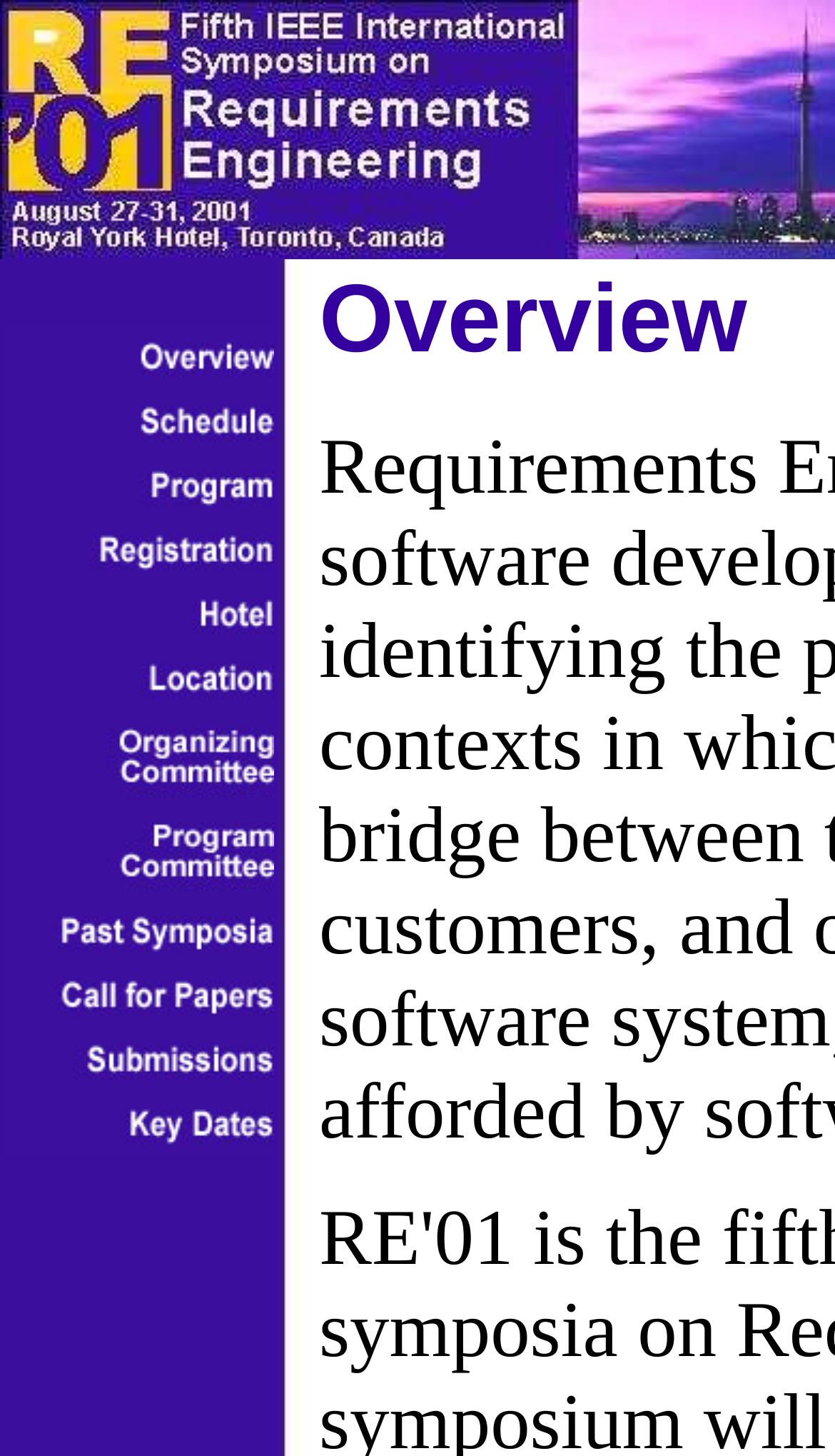Find the bounding box coordinates of the element I should click to carry out the following instruction: "Get Email Updates".

None